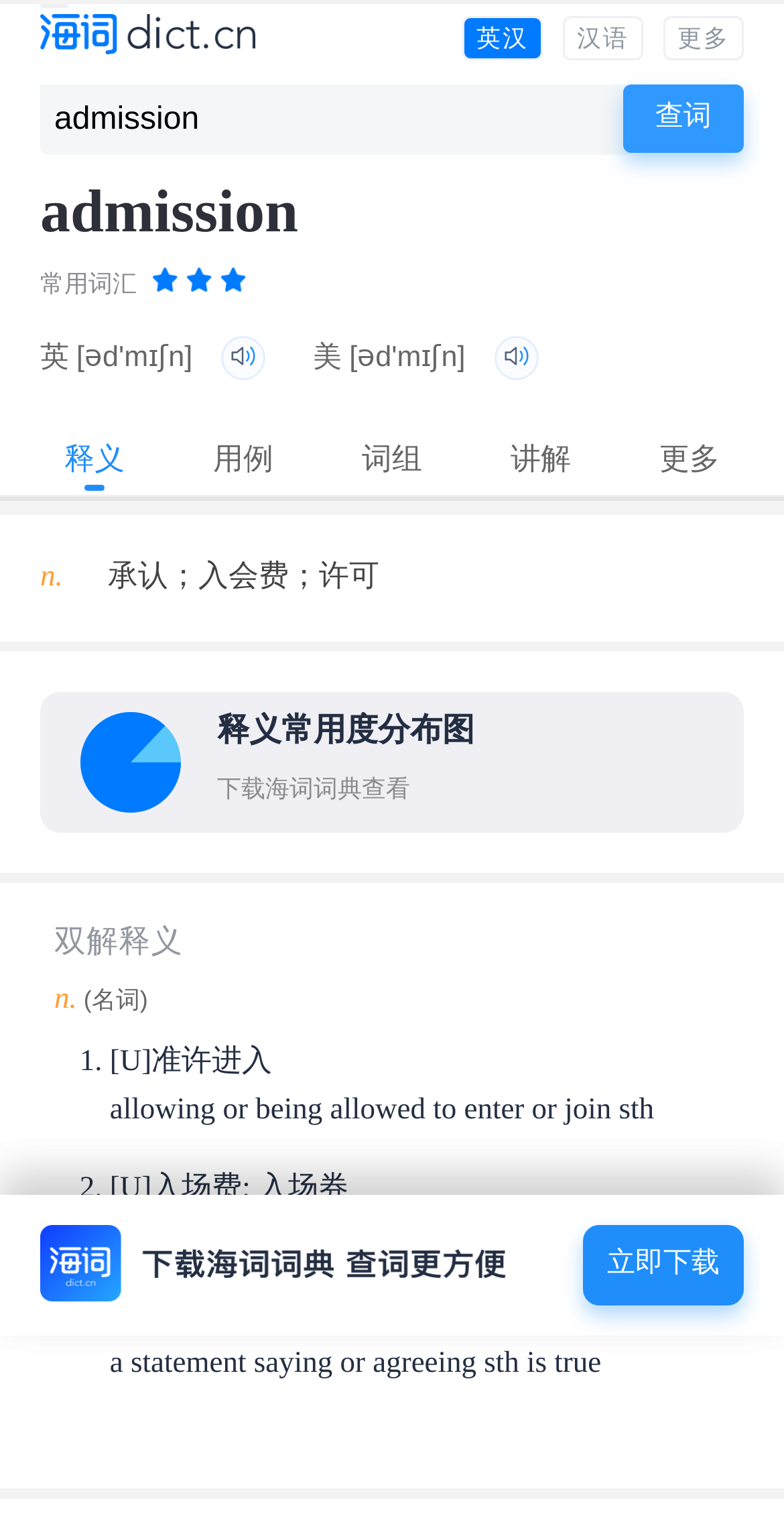What is the download option for the dictionary?
Please provide a single word or phrase as your answer based on the image.

立即下载